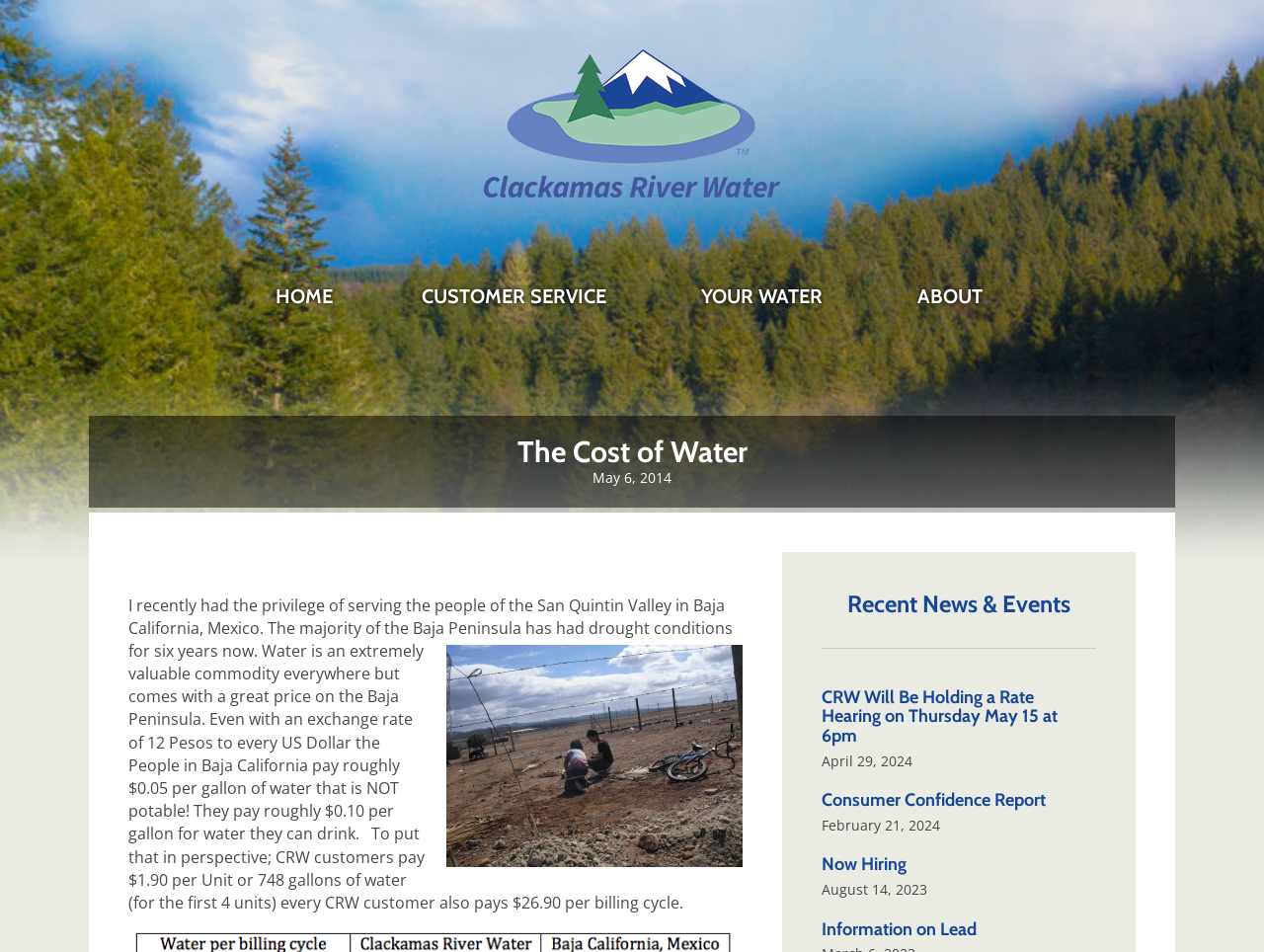Kindly provide the bounding box coordinates of the section you need to click on to fulfill the given instruction: "go to home page".

[0.183, 0.29, 0.298, 0.332]